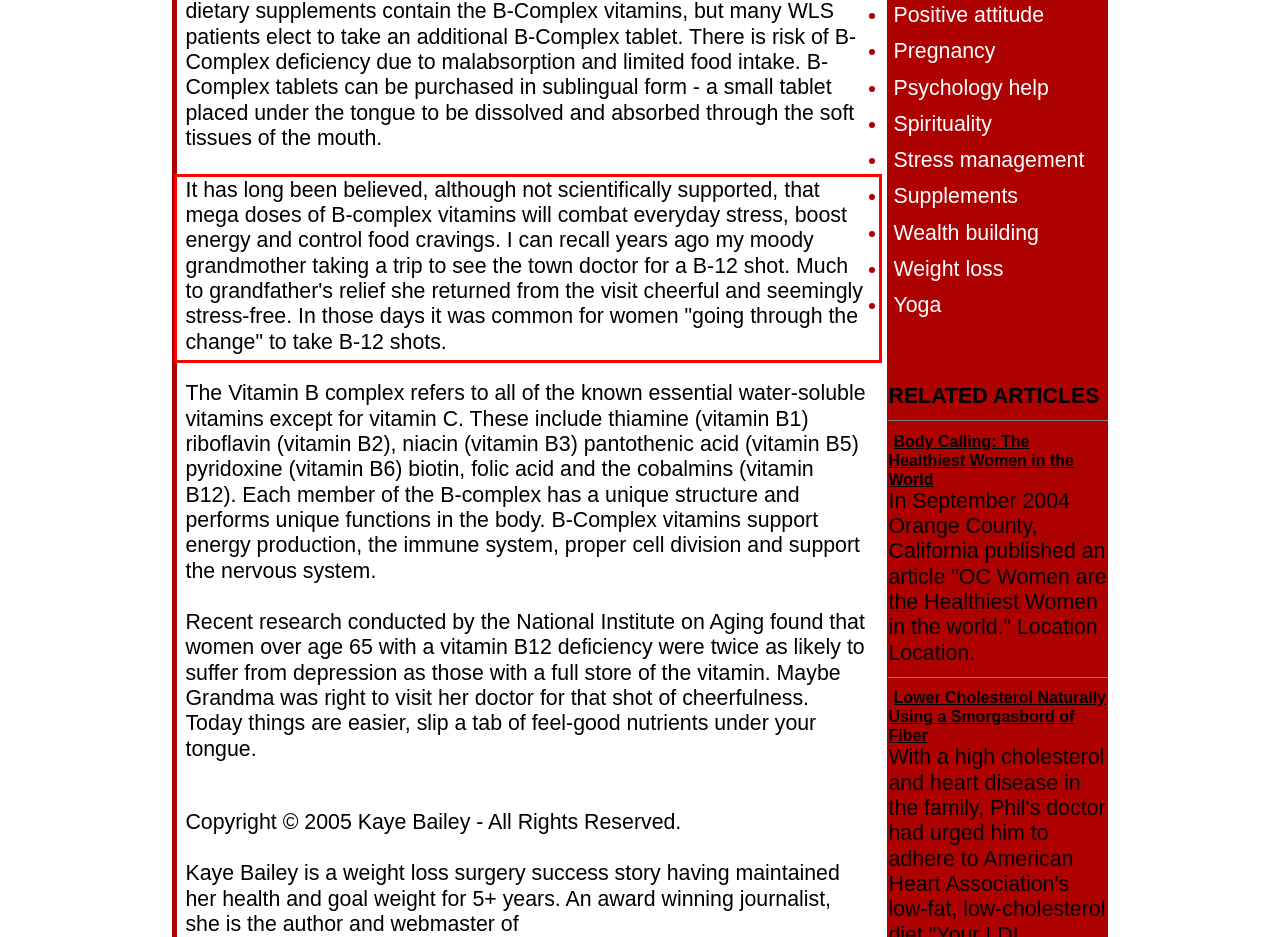Please examine the screenshot of the webpage and read the text present within the red rectangle bounding box.

It has long been believed, although not scientifically supported, that mega doses of B-complex vitamins will combat everyday stress, boost energy and control food cravings. I can recall years ago my moody grandmother taking a trip to see the town doctor for a B-12 shot. Much to grandfather's relief she returned from the visit cheerful and seemingly stress-free. In those days it was common for women "going through the change" to take B-12 shots.